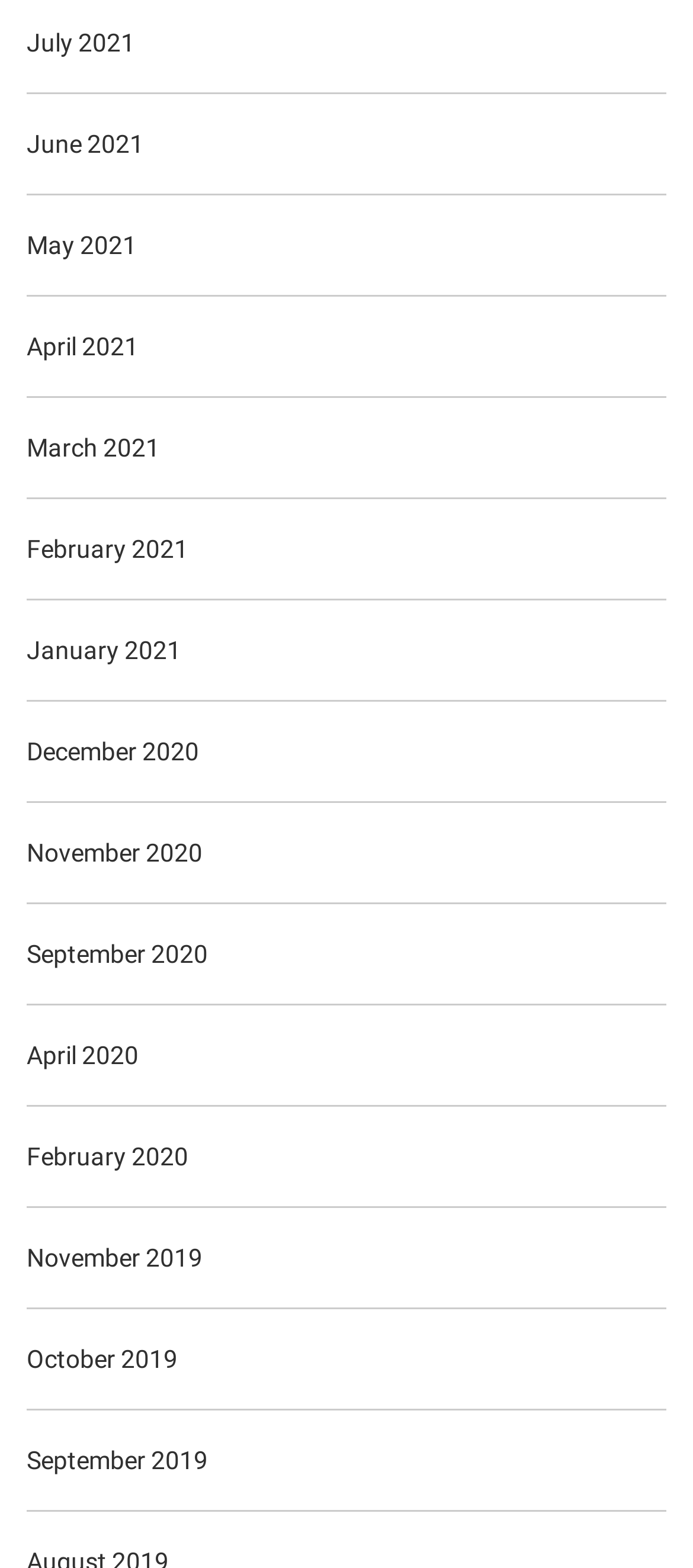Can you find the bounding box coordinates for the element that needs to be clicked to execute this instruction: "view April 2021"? The coordinates should be given as four float numbers between 0 and 1, i.e., [left, top, right, bottom].

[0.038, 0.207, 0.962, 0.235]